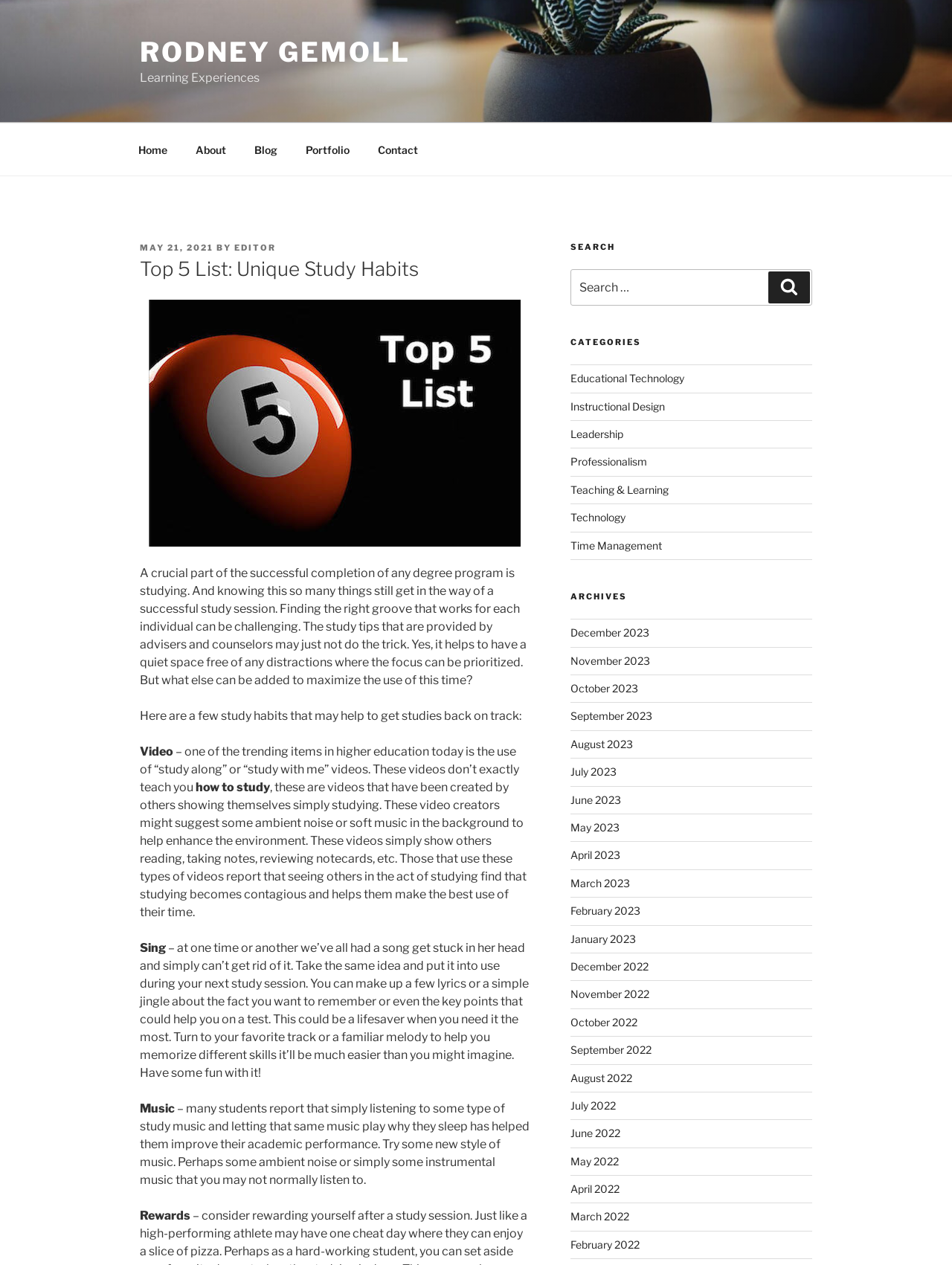Kindly determine the bounding box coordinates for the area that needs to be clicked to execute this instruction: "Read the 'Top 5 List: Unique Study Habits' article".

[0.147, 0.202, 0.556, 0.224]